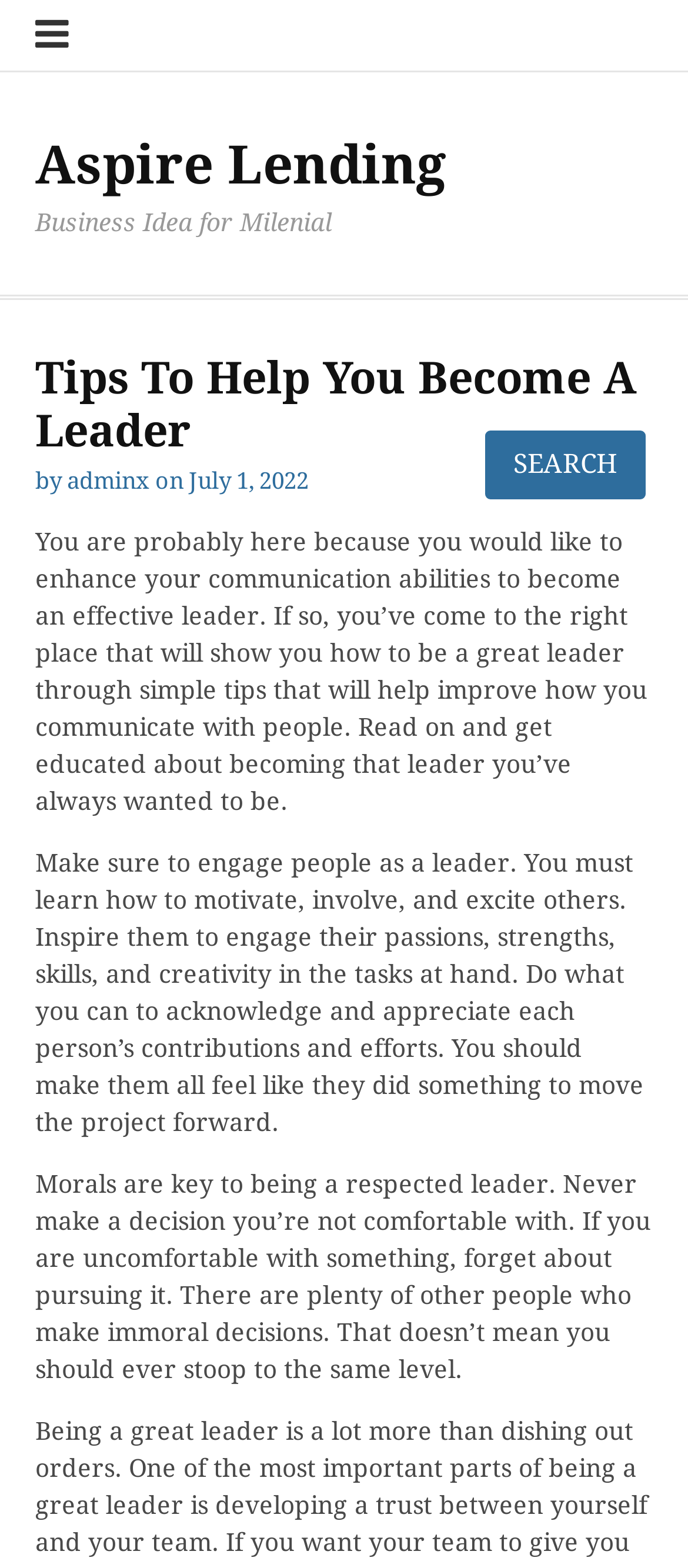Who wrote the article?
Using the visual information from the image, give a one-word or short-phrase answer.

adminx